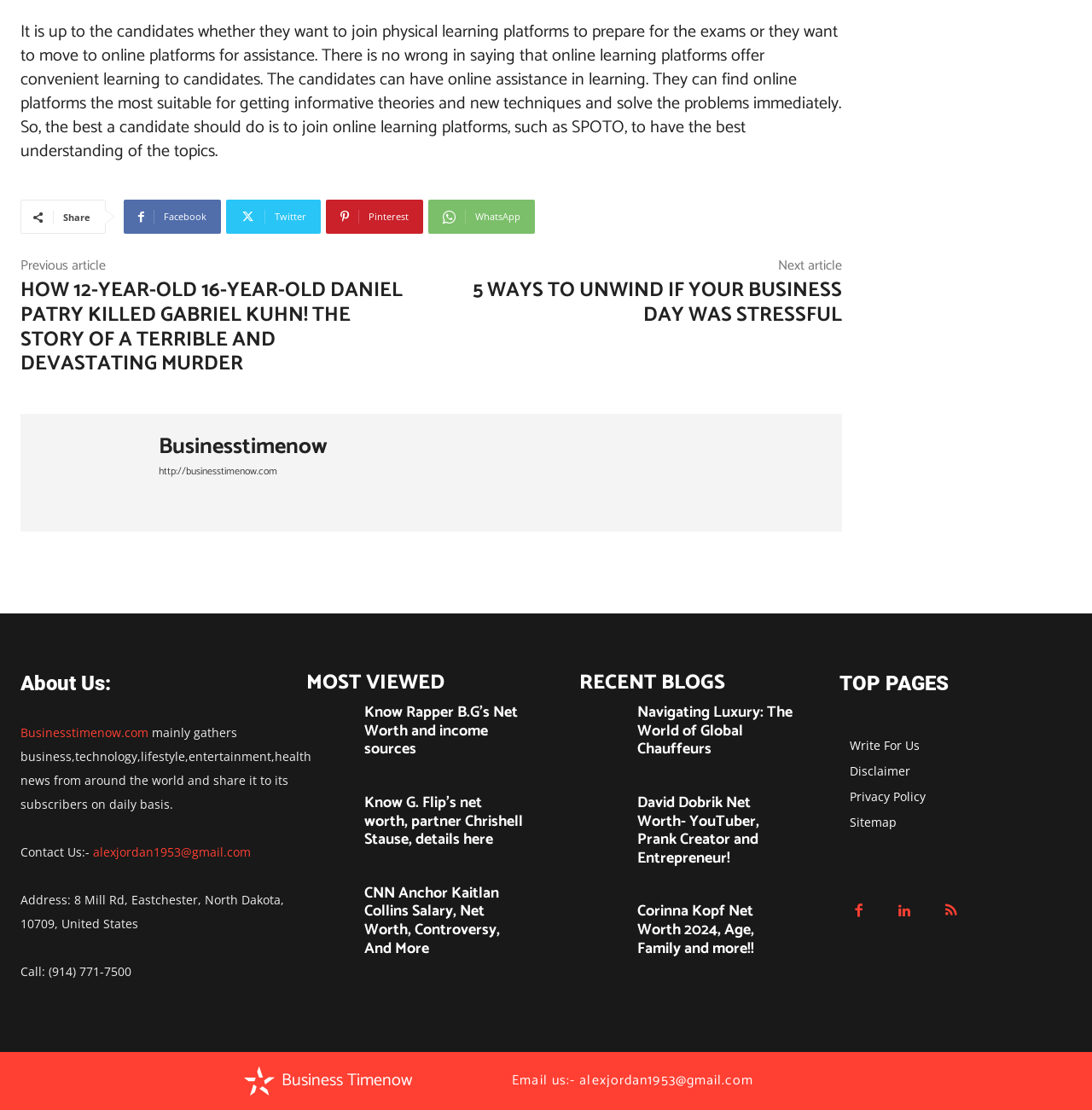Given the element description: "Email us:- alexjordan1953@gmail.com", predict the bounding box coordinates of this UI element. The coordinates must be four float numbers between 0 and 1, given as [left, top, right, bottom].

[0.458, 0.956, 0.701, 0.992]